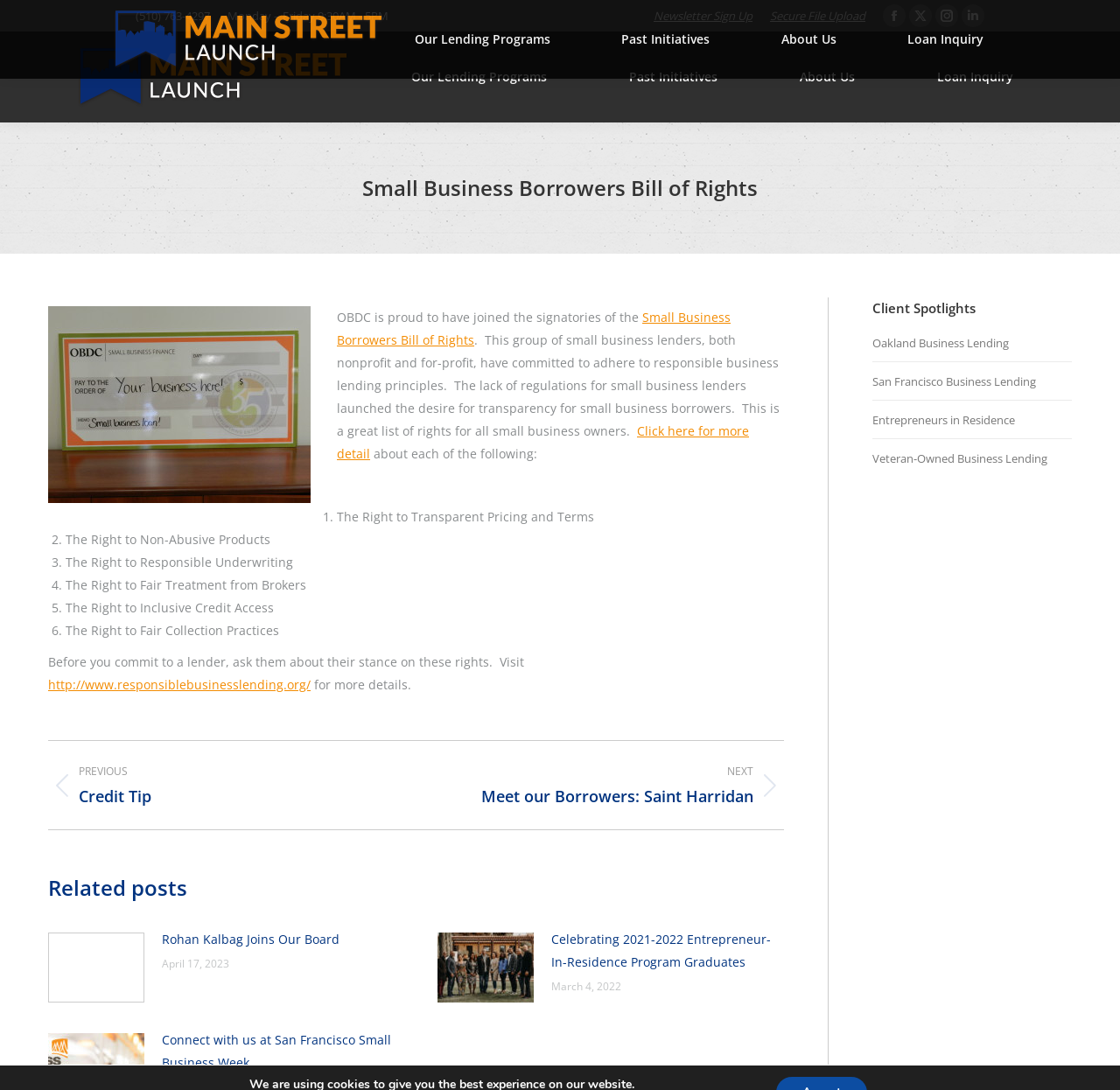Describe the webpage meticulously, covering all significant aspects.

The webpage is about the Small Business Borrowers Bill of Rights, with the main content area taking up most of the page. At the top, there is a header section with contact information, including a phone number and business hours, as well as links to newsletter sign-up, secure file upload, and social media pages. Below the header, there is a logo and a navigation menu with links to different sections of the website, such as lending programs, past initiatives, and about us.

The main content area is divided into several sections. The first section has a heading "Small Business Borrowers Bill of Rights" and an image of a checkmark. Below the heading, there is a paragraph of text explaining the bill of rights, followed by a link to learn more. The text also mentions the lack of regulations for small business lenders and the importance of transparency for small business borrowers.

The next section lists the rights outlined in the bill, including the right to transparent pricing and terms, the right to non-abusive products, and the right to fair treatment from brokers. Each right is listed with a number and a brief description.

Below the list of rights, there is a section encouraging readers to ask lenders about their stance on these rights and to visit a website for more information. There is also a section with links to previous and next posts, as well as a section with related posts.

On the right side of the page, there is a sidebar with links to client spotlights, including Oakland business lending, San Francisco business lending, entrepreneurs in residence, and veteran-owned business lending. There is also a search bar at the top of the sidebar.

Overall, the webpage is well-organized and easy to navigate, with clear headings and concise text. The use of images and links adds visual interest and provides additional resources for readers.